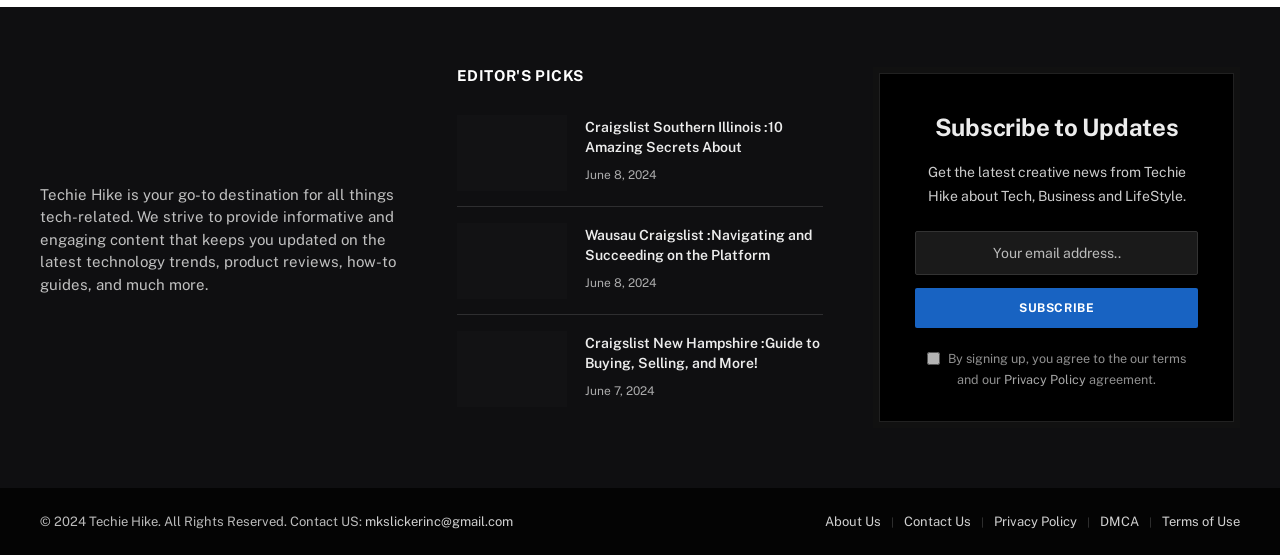Locate the bounding box coordinates of the clickable region necessary to complete the following instruction: "Read about Craigslist Southern Illinois". Provide the coordinates in the format of four float numbers between 0 and 1, i.e., [left, top, right, bottom].

[0.457, 0.21, 0.643, 0.283]